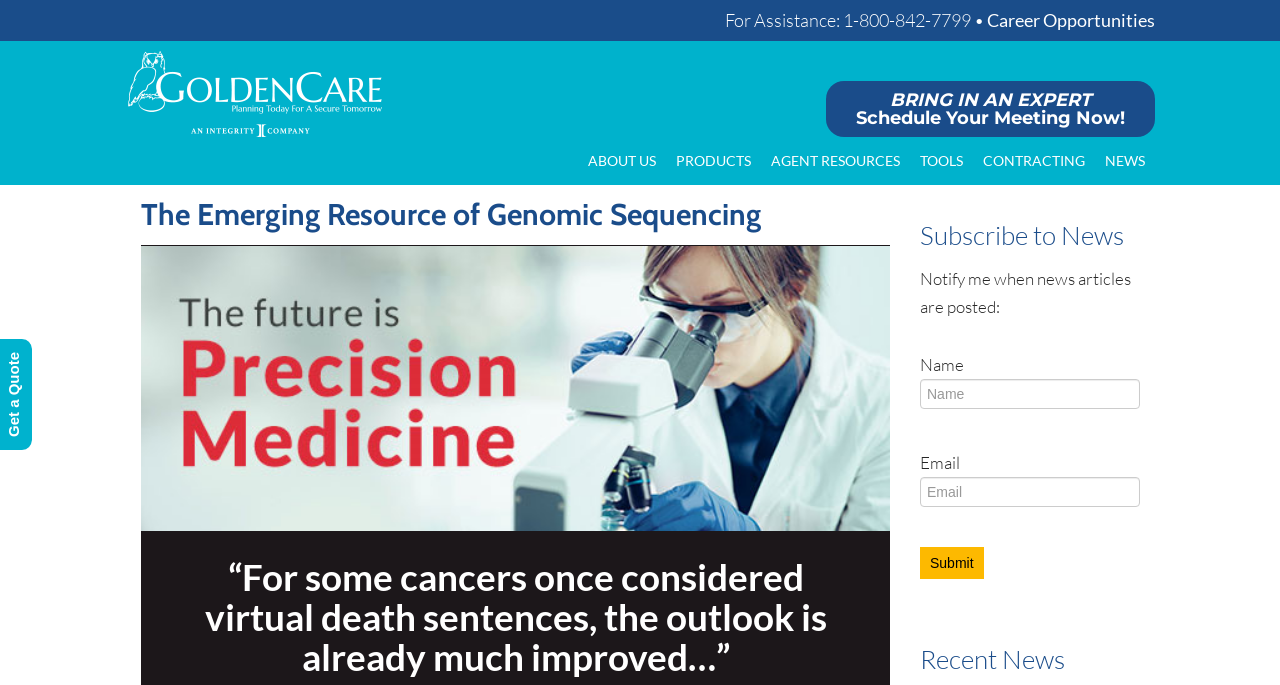Please respond in a single word or phrase: 
What is the purpose of the button 'BRING IN AN EXPERT Schedule Your Meeting Now!'?

To schedule a meeting